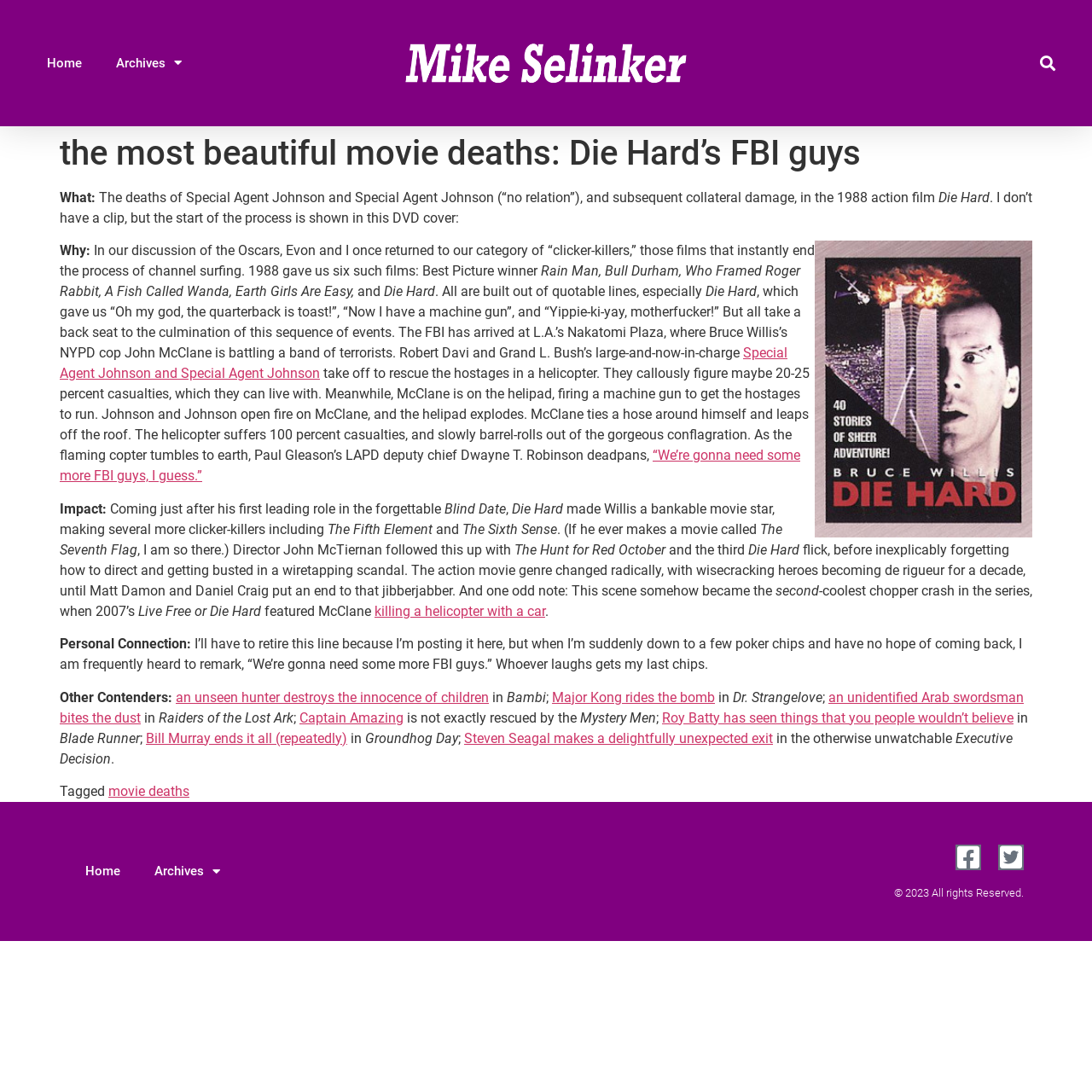Craft a detailed narrative of the webpage's structure and content.

The webpage is about the most beautiful movie deaths, specifically focusing on the deaths of Special Agent Johnson and Special Agent Johnson in the 1988 action film Die Hard. At the top of the page, there are links to "Home" and "Archives" on the left, and a search bar on the right. Below this, there is a main content area that takes up most of the page.

The main content area is divided into sections, each with a heading. The first section is titled "What:" and describes the scene from Die Hard where the two FBI agents die. The text is accompanied by an image of a DVD cover.

The next section is titled "Why:" and explains why this movie death is significant. The text discusses how Die Hard was a "clicker-killer" film that made Bruce Willis a bankable movie star and changed the action movie genre.

The following sections are titled "Impact:", "Personal Connection:", and "Other Contenders:". These sections discuss the impact of Die Hard on the action movie genre, the author's personal connection to the film, and other notable movie deaths, respectively.

Throughout the page, there are links to other articles or websites, as well as images and quotes from various movies. The page has a clean and organized layout, making it easy to read and navigate.